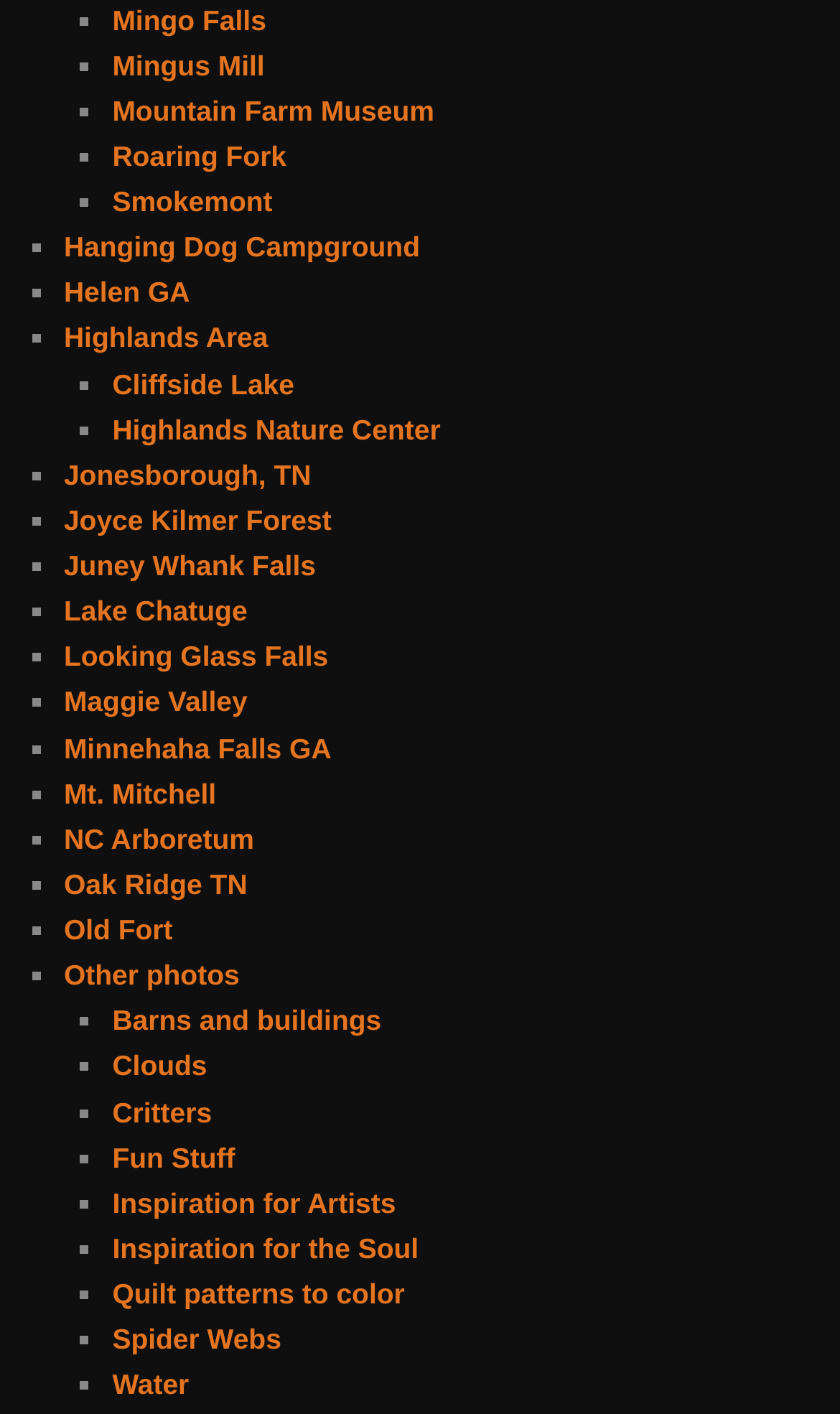What is the category of 'Clouds'?
Use the screenshot to answer the question with a single word or phrase.

Inspiration for Artists